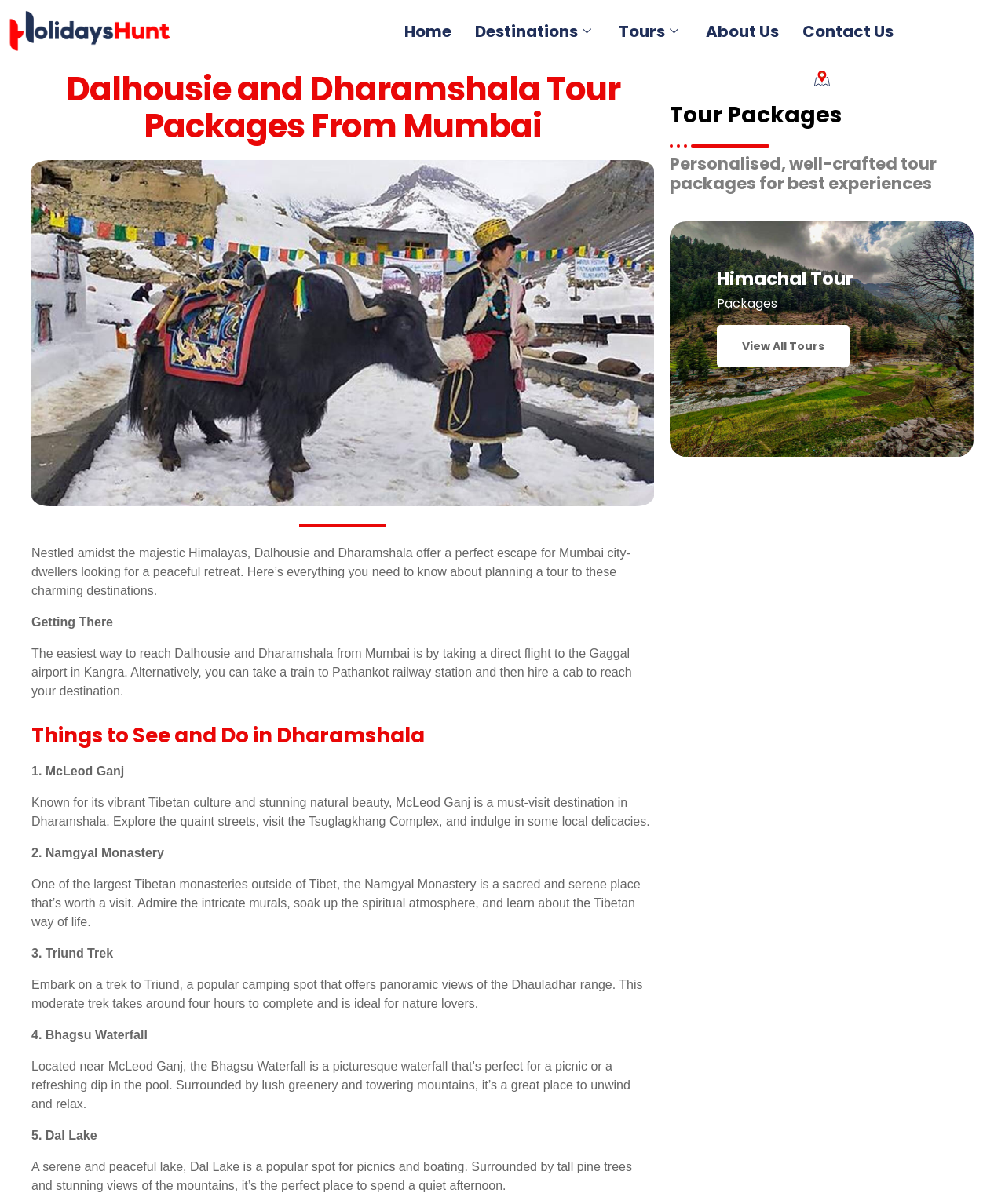Please provide a detailed answer to the question below by examining the image:
What type of tour packages are offered on this webpage?

The webpage mentions that the tour packages offered are personalised and well-crafted, suggesting that they are tailored to individual preferences and designed to provide the best experiences.